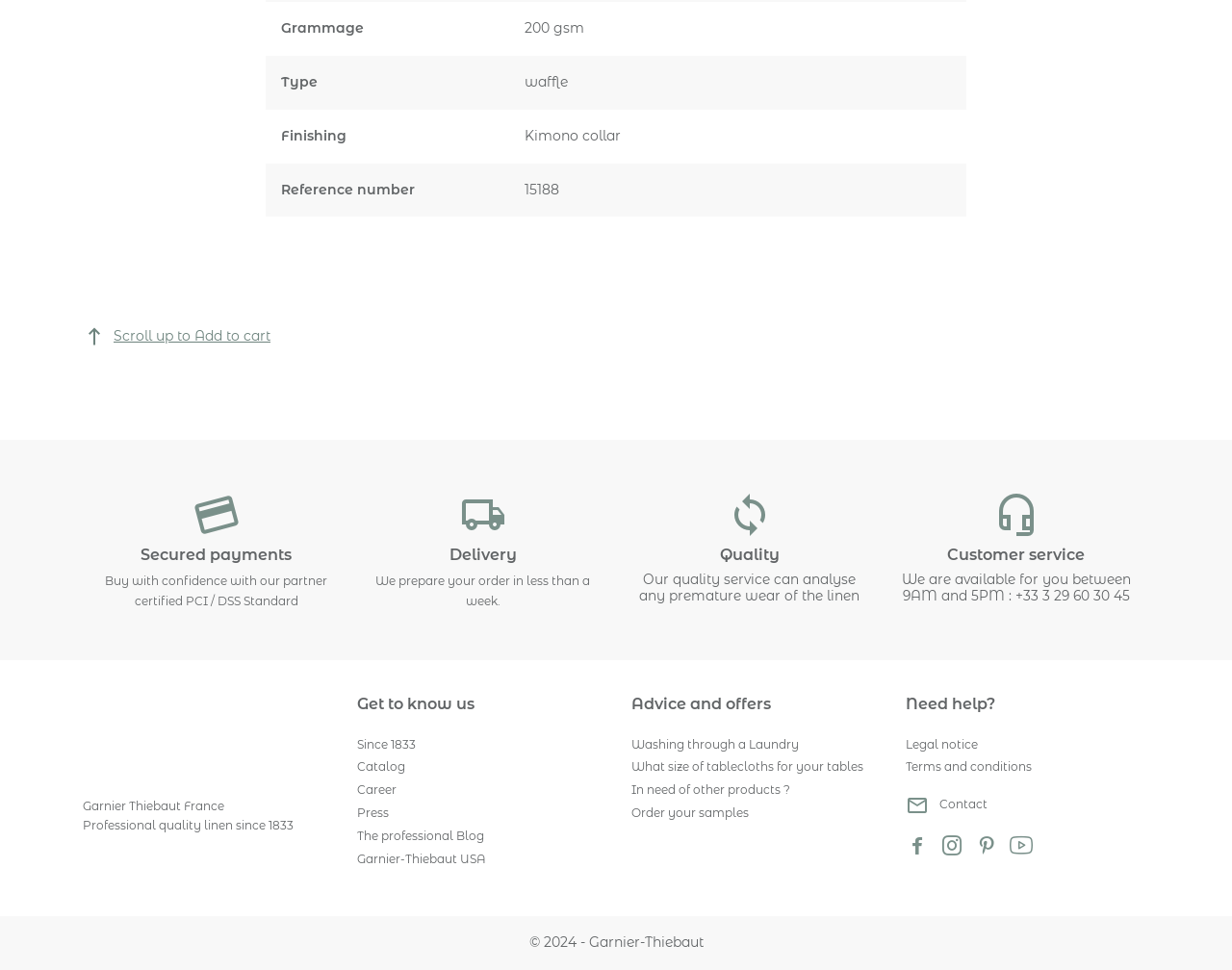What is the year of copyright mentioned on the webpage?
Please give a detailed and elaborate explanation in response to the question.

I found the answer by looking at the text '© 2024 - Garnier-Thiebaut' on the webpage, which indicates the year of copyright.